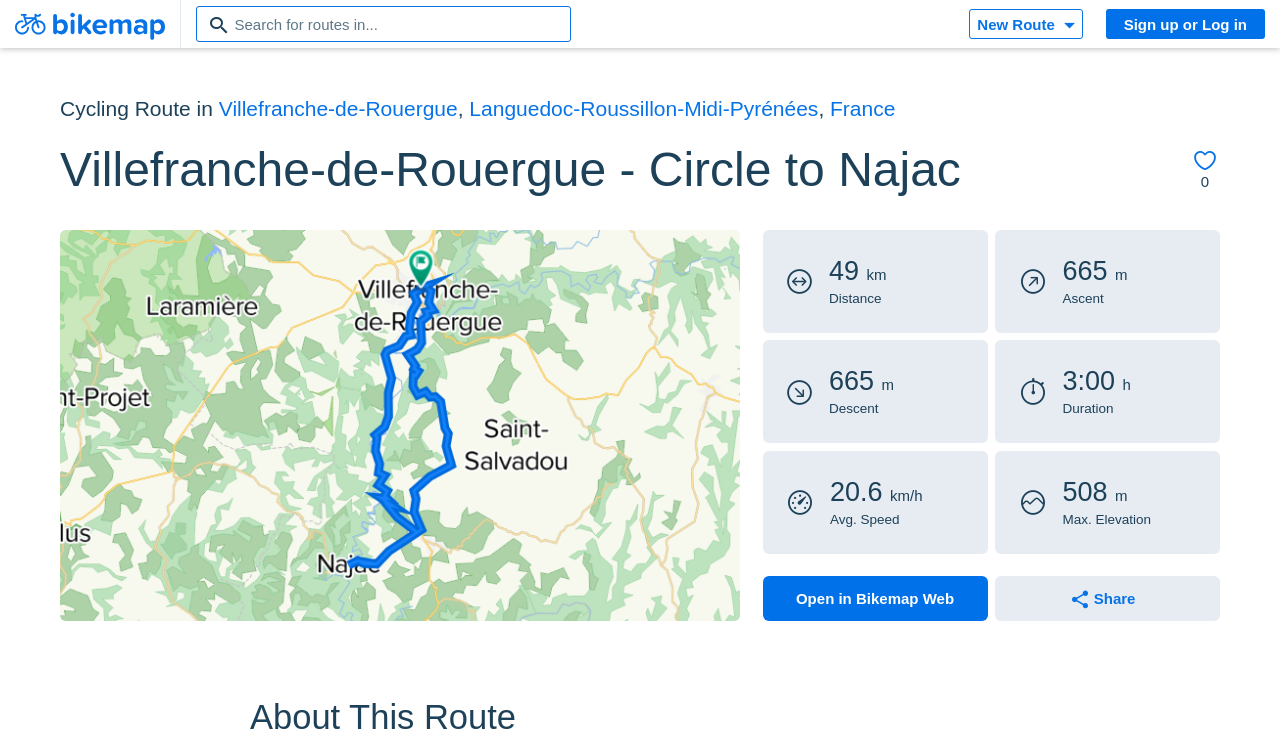Give a one-word or one-phrase response to the question:
What is the location of this cycling route?

Villefranche-de-Rouergue, Languedoc-Roussillon-Midi-Pyrénées, France